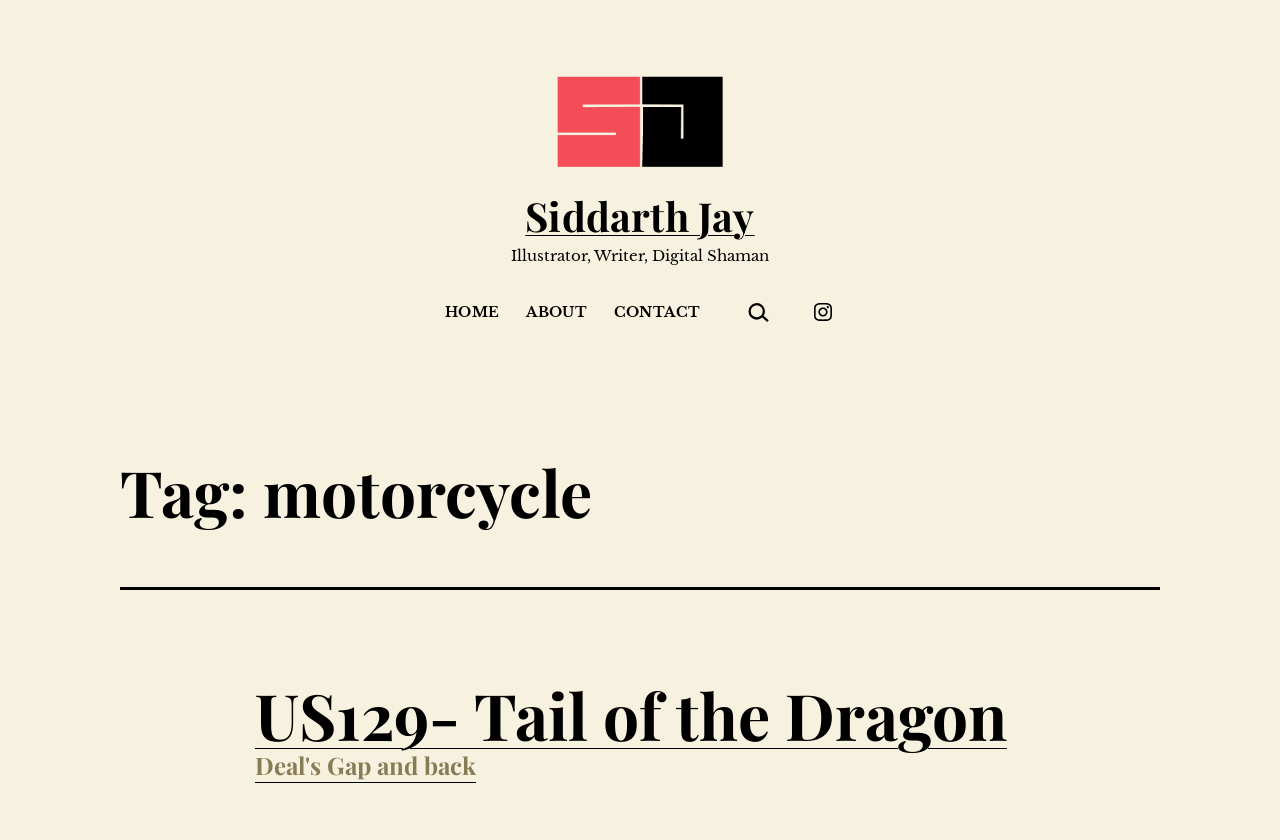Please identify the bounding box coordinates of the area I need to click to accomplish the following instruction: "search for something".

[0.577, 0.352, 0.604, 0.39]